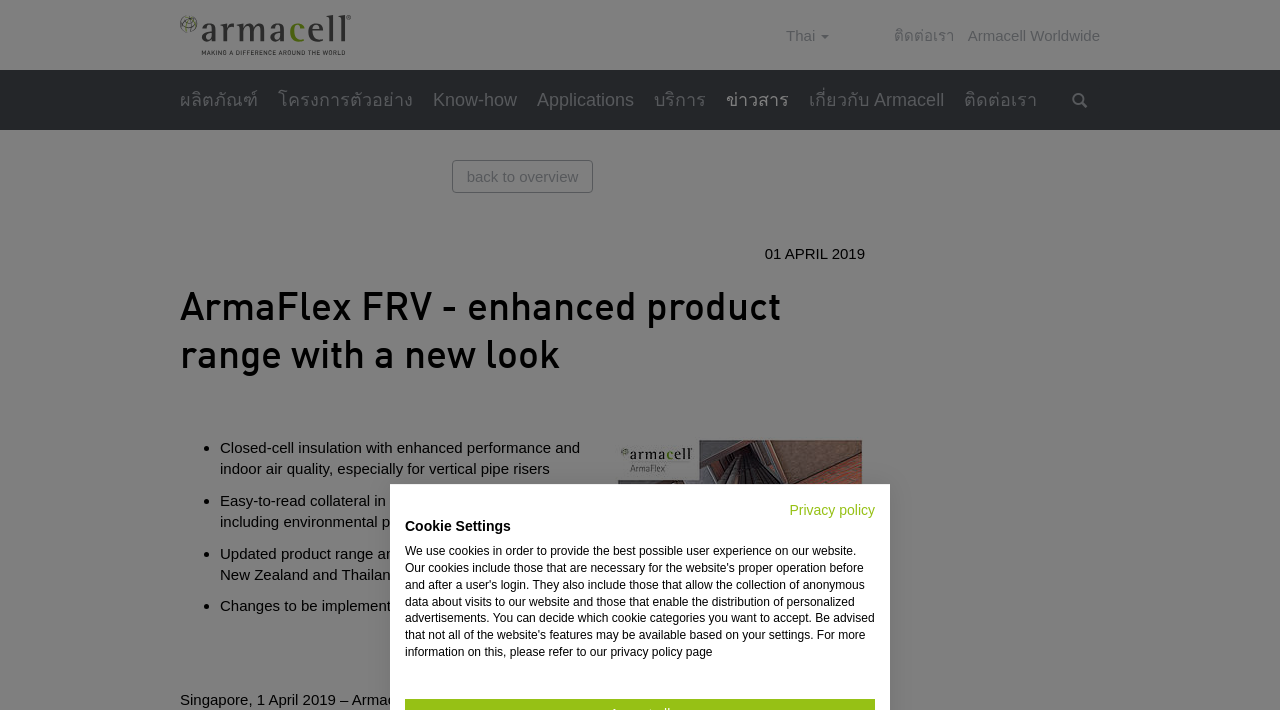Refer to the image and provide an in-depth answer to the question: 
What is the purpose of the 'ติดต่อเรา' link?

The 'ติดต่อเรา' link appears twice on the webpage, at coordinates [0.698, 0.038, 0.745, 0.062] and [0.745, 0.099, 0.818, 0.184]. Based on the text, I infer that the purpose of this link is to allow users to contact the website owner or administrator.